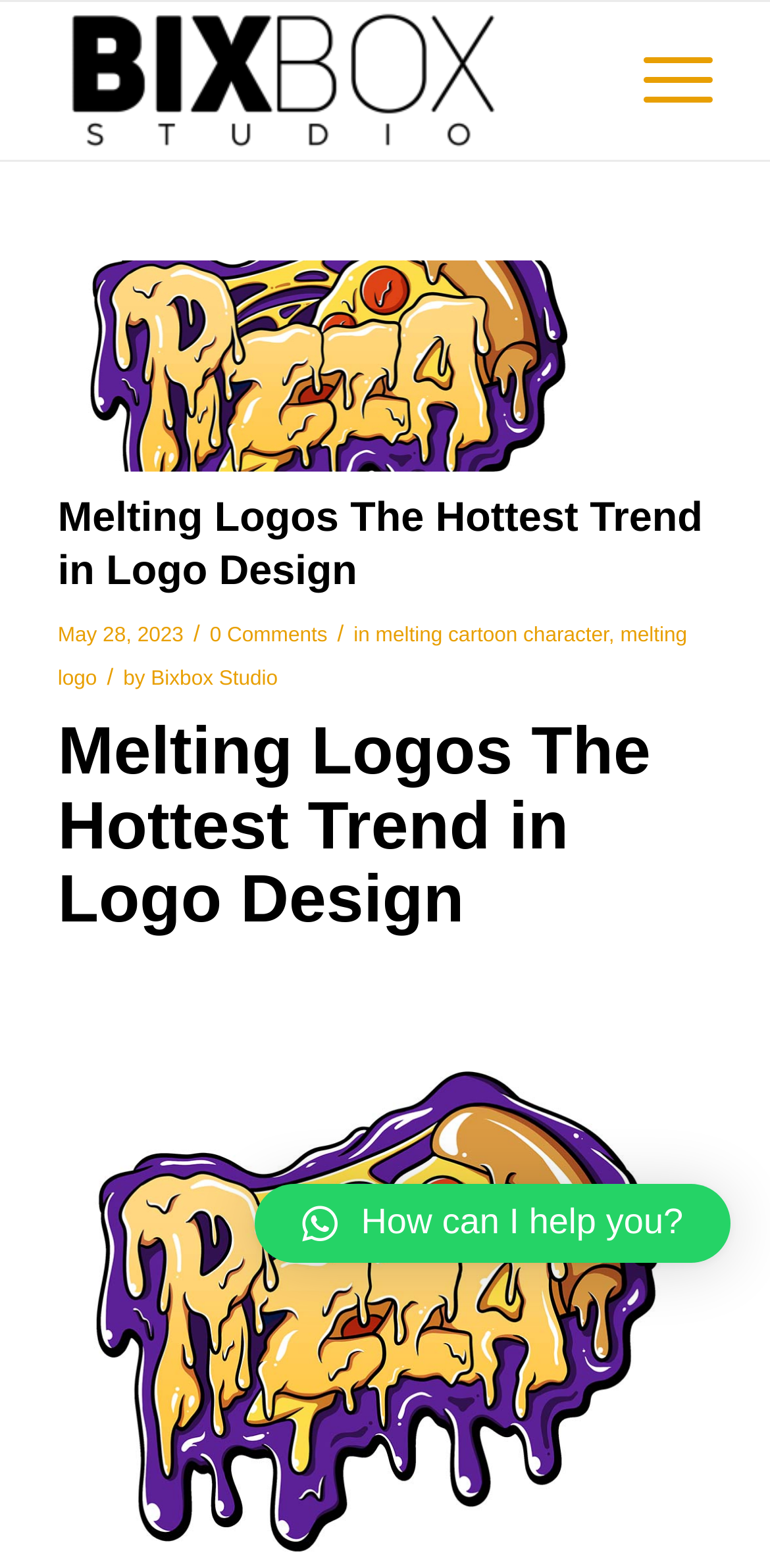Determine the bounding box coordinates of the clickable region to follow the instruction: "ask for help".

[0.33, 0.755, 0.949, 0.805]